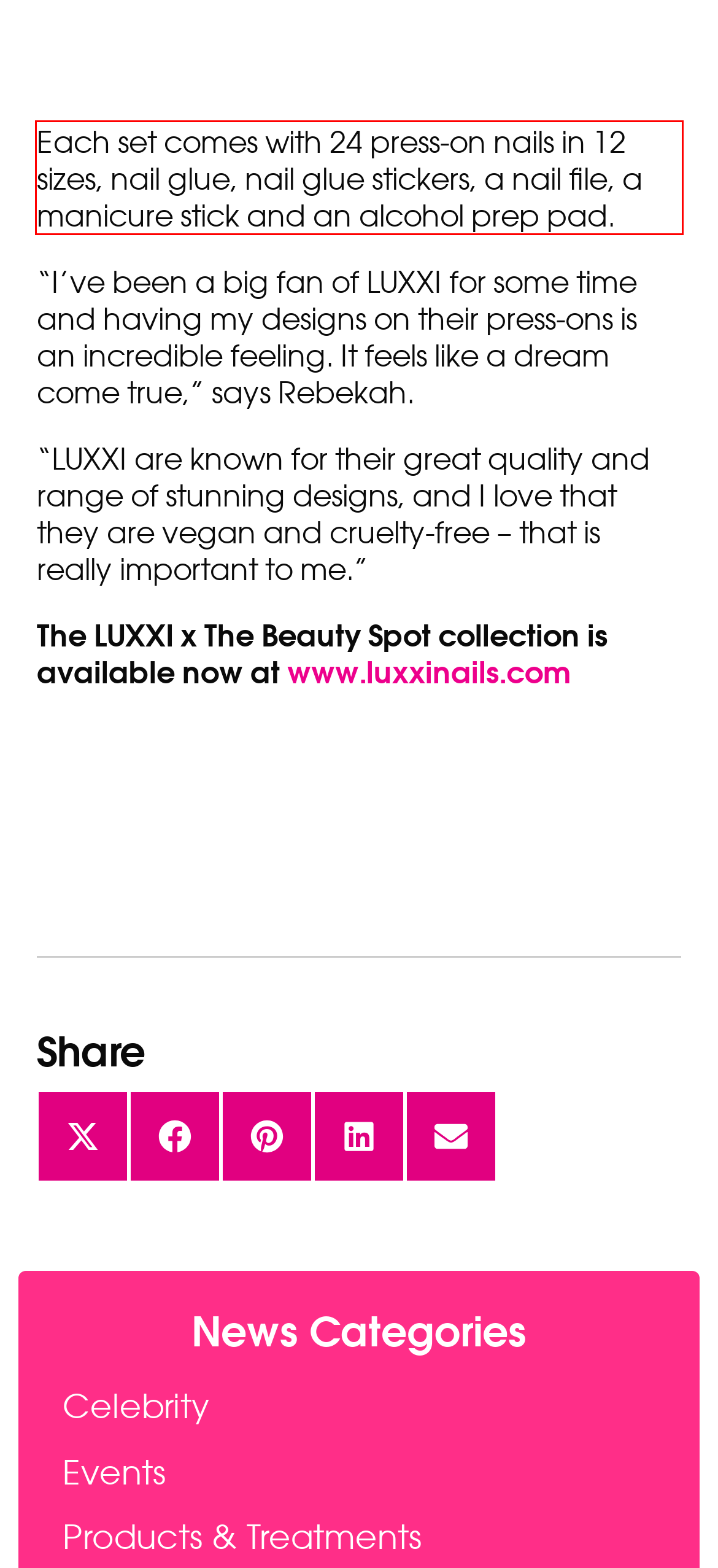Given a screenshot of a webpage containing a red bounding box, perform OCR on the text within this red bounding box and provide the text content.

Each set comes with 24 press-on nails in 12 sizes, nail glue, nail glue stickers, a nail file, a manicure stick and an alcohol prep pad.